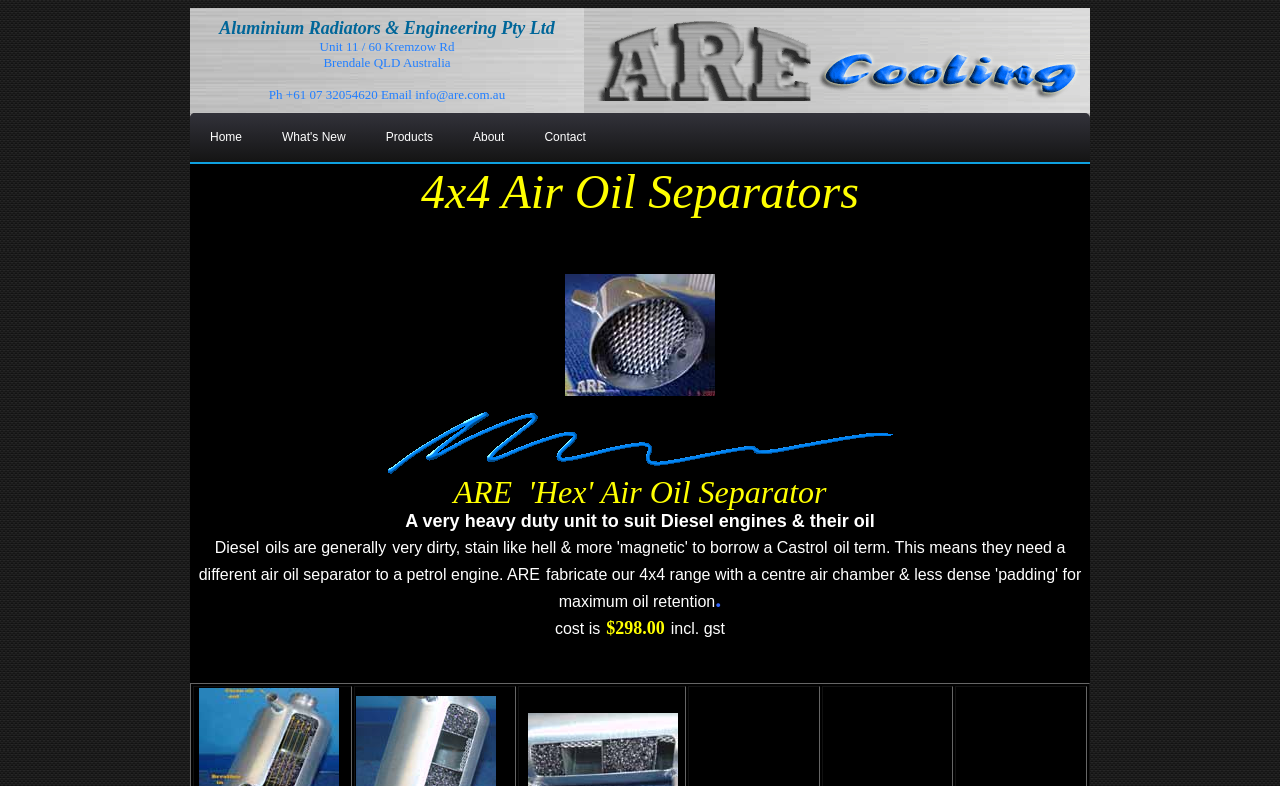What is the price of the product mentioned?
Craft a detailed and extensive response to the question.

The price of the product is mentioned in the StaticText element with ID 187, which is located below the image element with ID 144. The text '$298.00' is followed by the text 'incl. gst' in the adjacent StaticText element with ID 191.